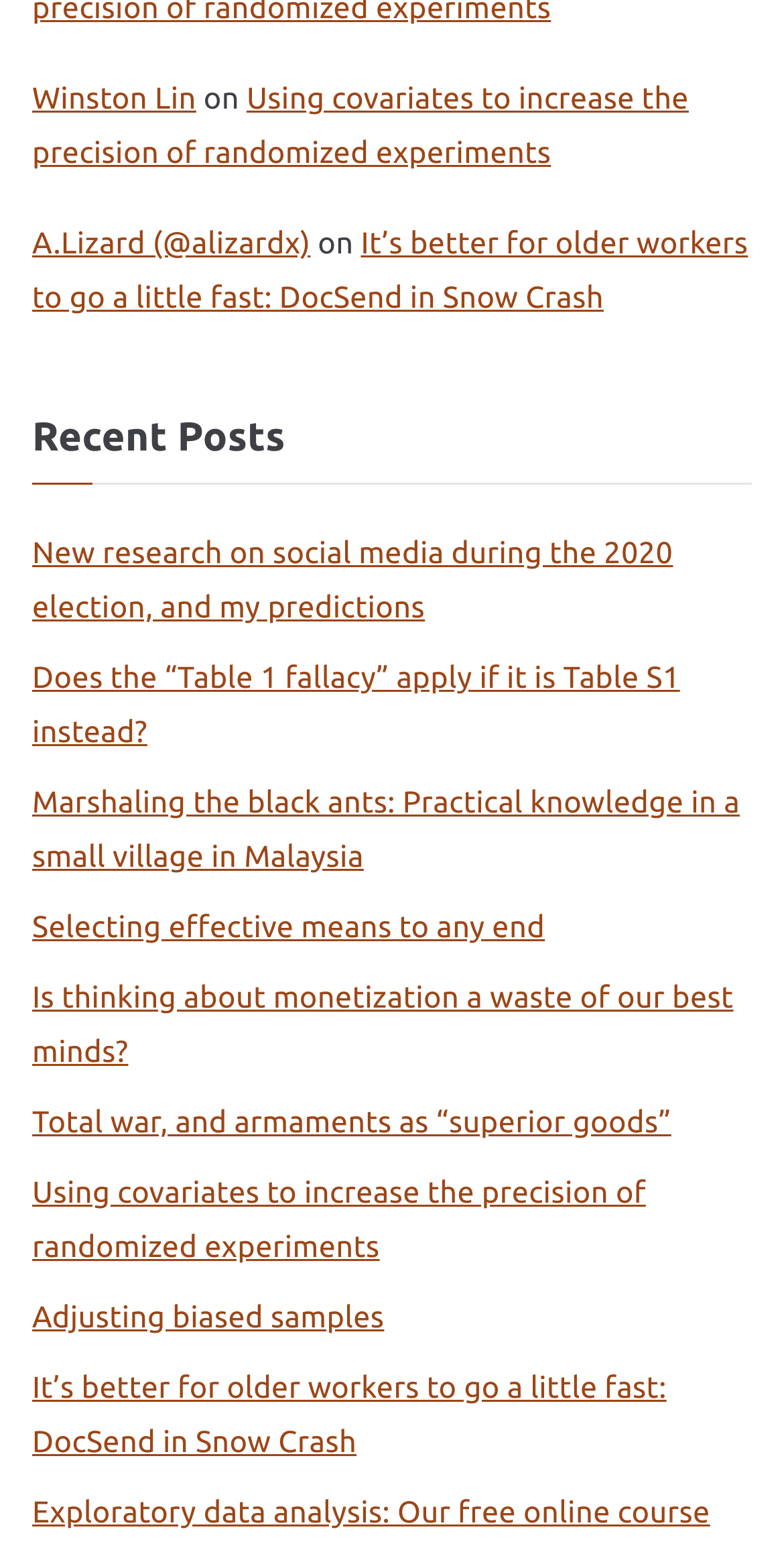Identify the bounding box coordinates of the section to be clicked to complete the task described by the following instruction: "Check A.Lizard's Twitter profile". The coordinates should be four float numbers between 0 and 1, formatted as [left, top, right, bottom].

[0.041, 0.145, 0.396, 0.167]